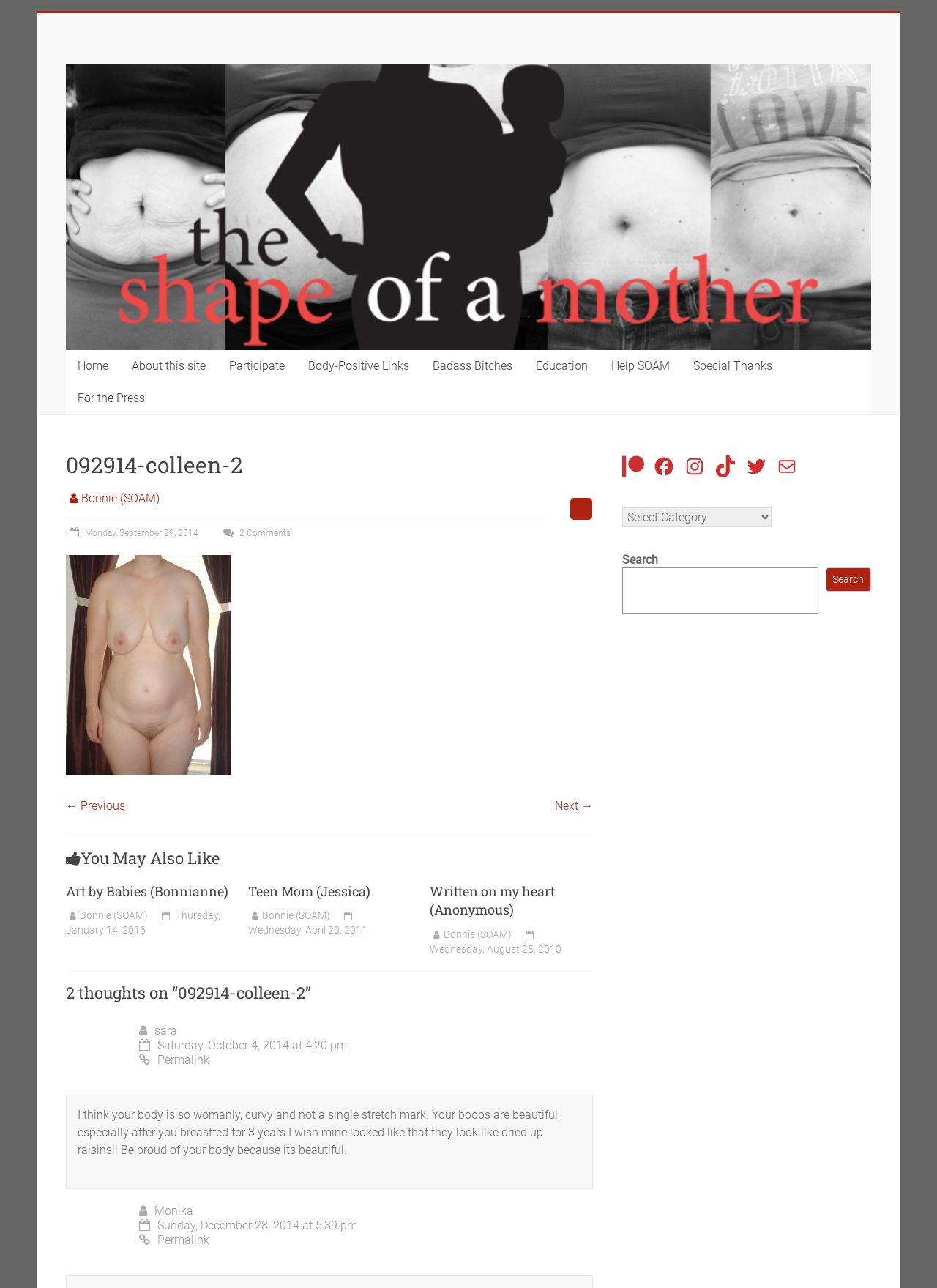Determine the bounding box coordinates in the format (top-left x, top-left y, bottom-right x, bottom-right y). Ensure all values are floating point numbers between 0 and 1. Identify the bounding box of the UI element described by: Written on my heart (Anonymous)

[0.459, 0.685, 0.593, 0.713]